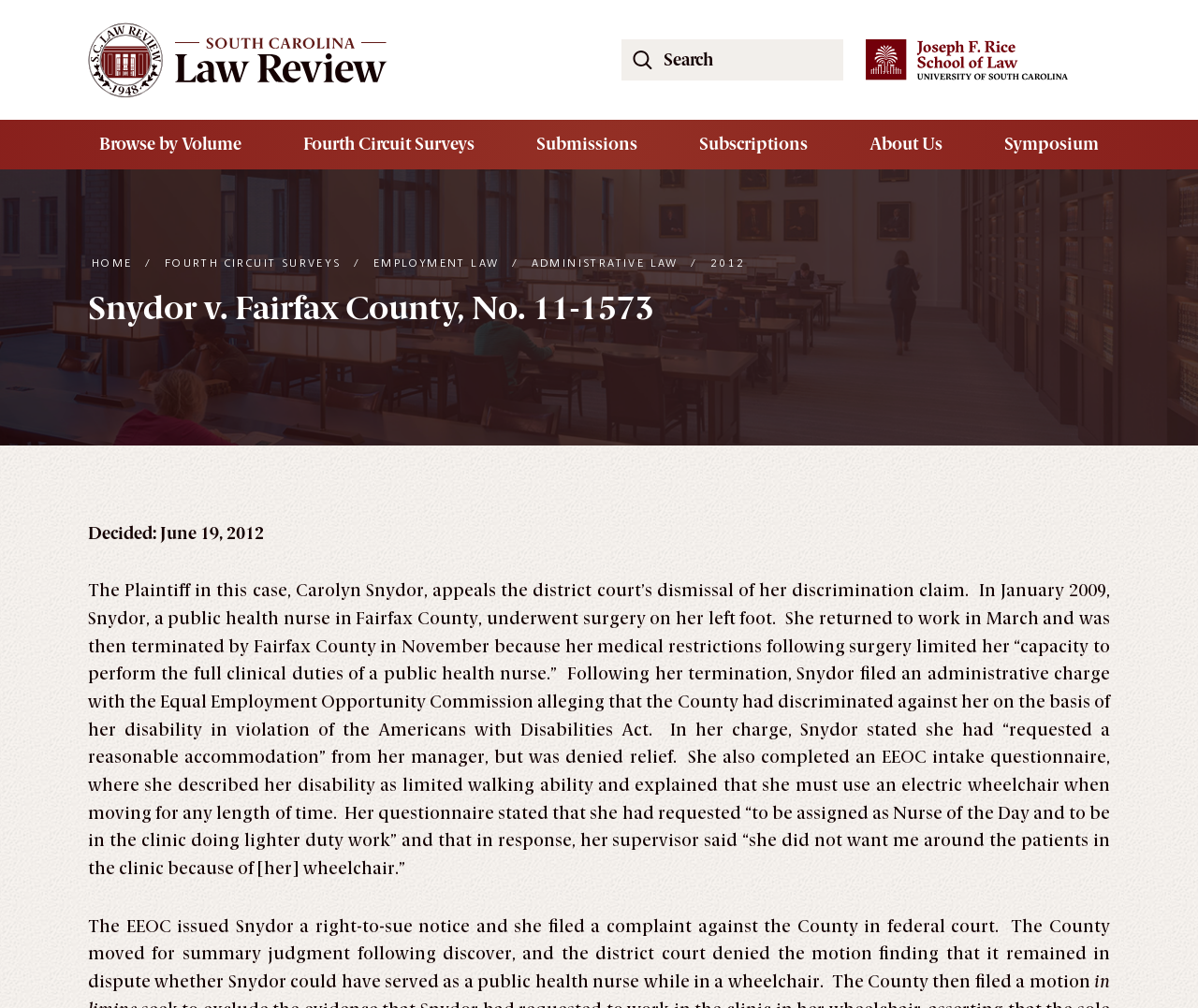Present a detailed account of what is displayed on the webpage.

The webpage appears to be a legal case review from the South Carolina Law Review. At the top left, there is a link to the "Ethics Unwrapped Home Page" and a search bar with a button to search the website. Below the search bar, there are several links to navigate to different sections of the website, including "Browse by Volume", "Fourth Circuit Surveys", "Submissions", "Subscriptions", "About Us", and "Symposium".

On the left side of the page, there is a large image of a law library that spans from the top to about halfway down the page. Above the image, there is a navigation breadcrumb trail that shows the current page's location within the website's hierarchy.

The main content of the page is a legal case review, titled "Snydor v. Fairfax County, No. 11-1573". The title is followed by a heading that indicates the case was decided on June 19, 2012. Below the heading, there is a lengthy paragraph that summarizes the case, including the plaintiff's appeal of the district court's dismissal of her discrimination claim, the events leading up to her termination, and her subsequent filing of an administrative charge with the Equal Employment Opportunity Commission.

The text is divided into two sections, with the first section describing the plaintiff's situation and the second section detailing the legal proceedings that followed. The text is dense and informative, suggesting that the webpage is intended for an audience familiar with legal terminology and procedures.